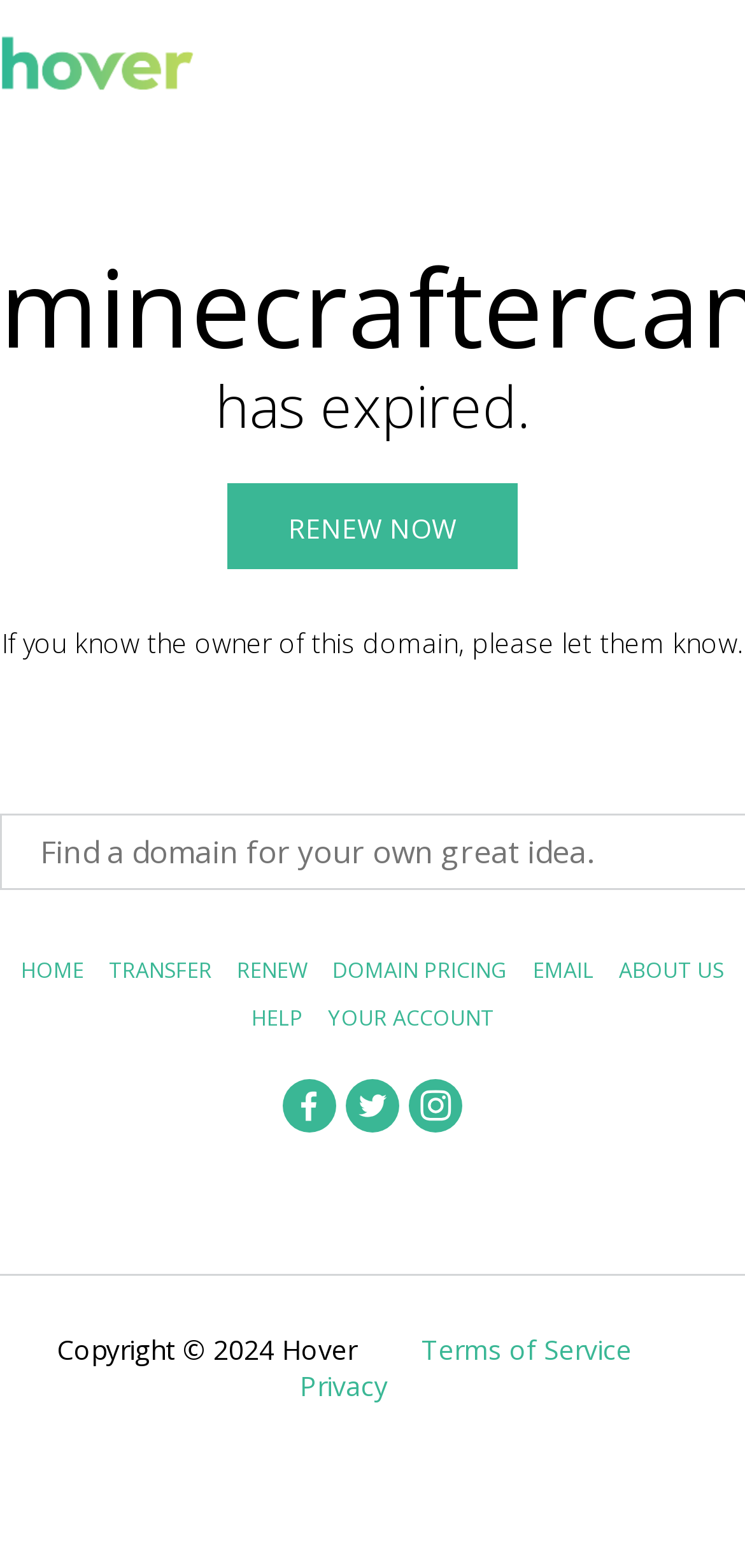Identify the bounding box coordinates of the area that should be clicked in order to complete the given instruction: "View January 2023". The bounding box coordinates should be four float numbers between 0 and 1, i.e., [left, top, right, bottom].

None